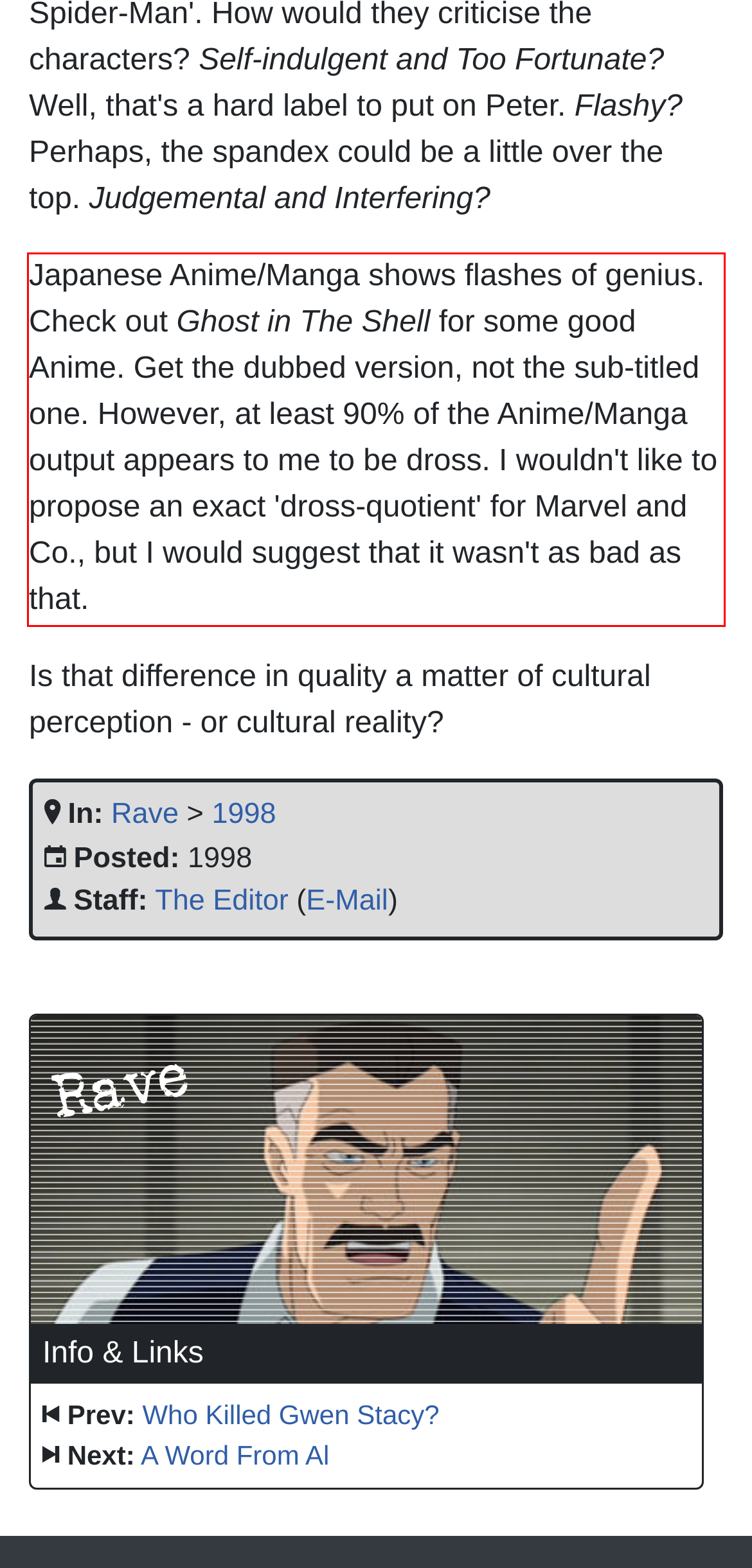Identify and extract the text within the red rectangle in the screenshot of the webpage.

Japanese Anime/Manga shows flashes of genius. Check out Ghost in The Shell for some good Anime. Get the dubbed version, not the sub-titled one. However, at least 90% of the Anime/Manga output appears to me to be dross. I wouldn't like to propose an exact 'dross-quotient' for Marvel and Co., but I would suggest that it wasn't as bad as that.